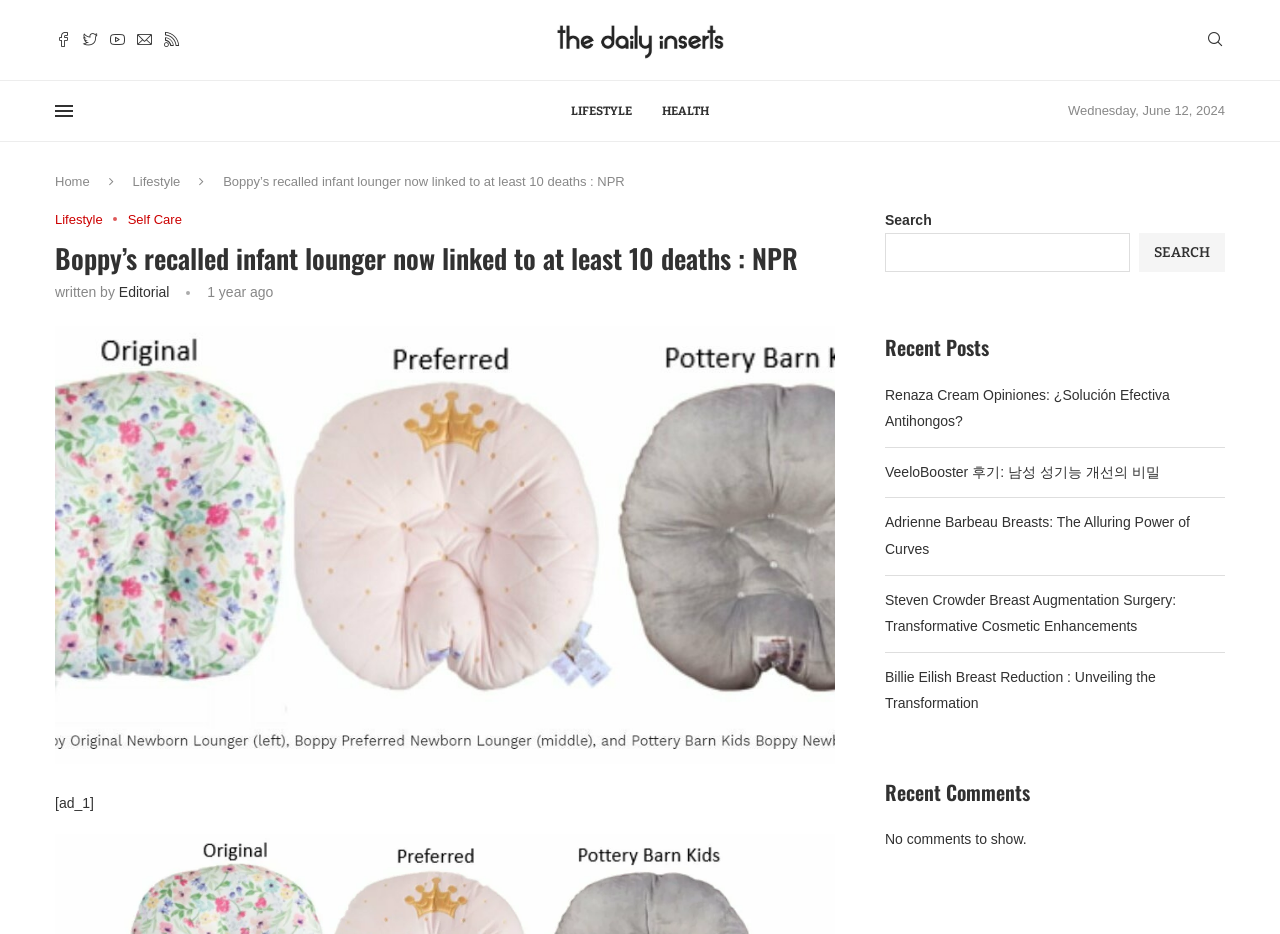Please analyze the image and provide a thorough answer to the question:
What is the purpose of the search box?

I inferred the purpose of the search box by examining the search box element located at the top right of the webpage, which has a static text element with the content 'Search' and a button with the content 'SEARCH', suggesting that it is used to search the website.